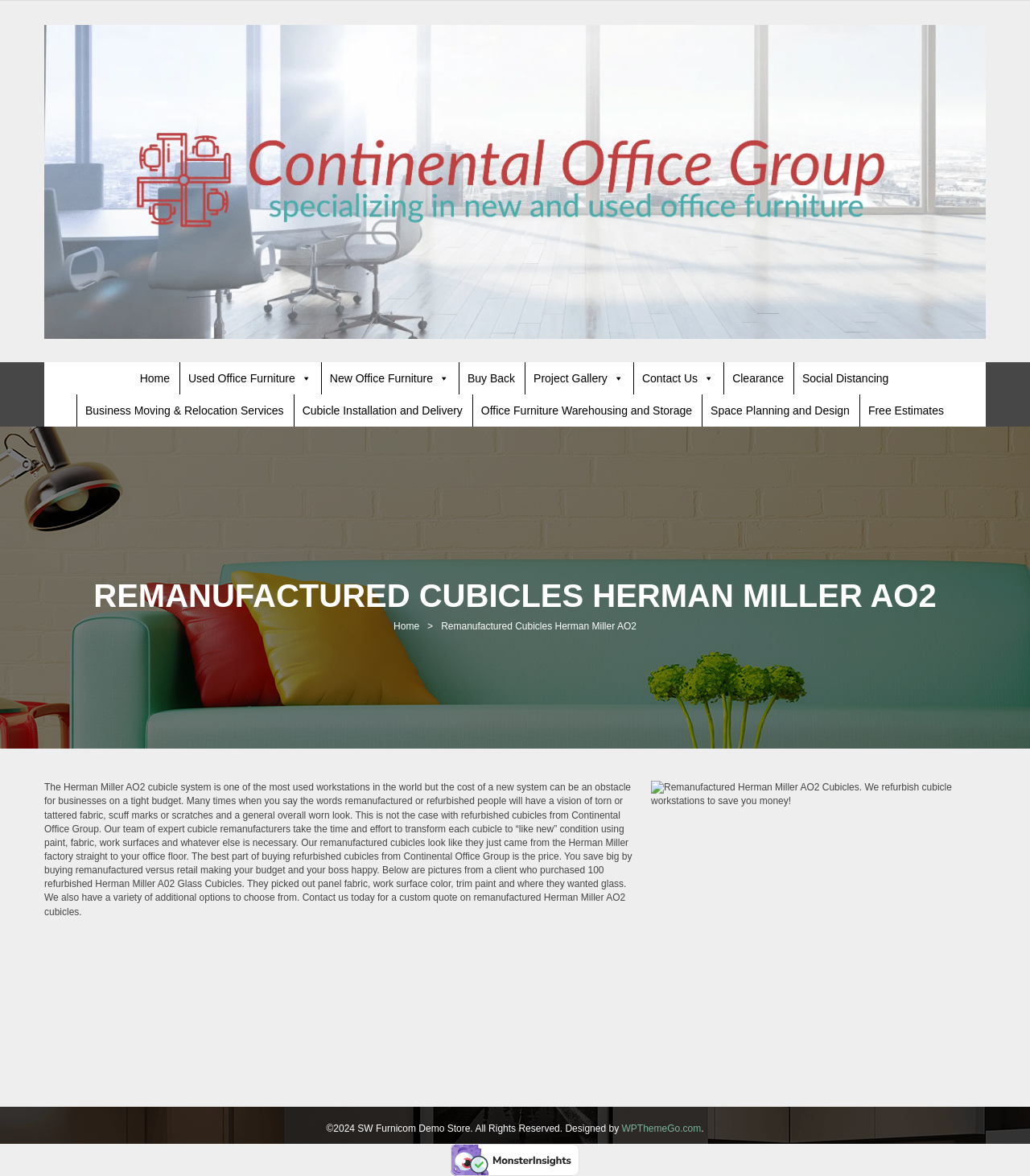Kindly determine the bounding box coordinates for the area that needs to be clicked to execute this instruction: "Learn about 'Cubicle Installation and Delivery'".

[0.286, 0.335, 0.457, 0.363]